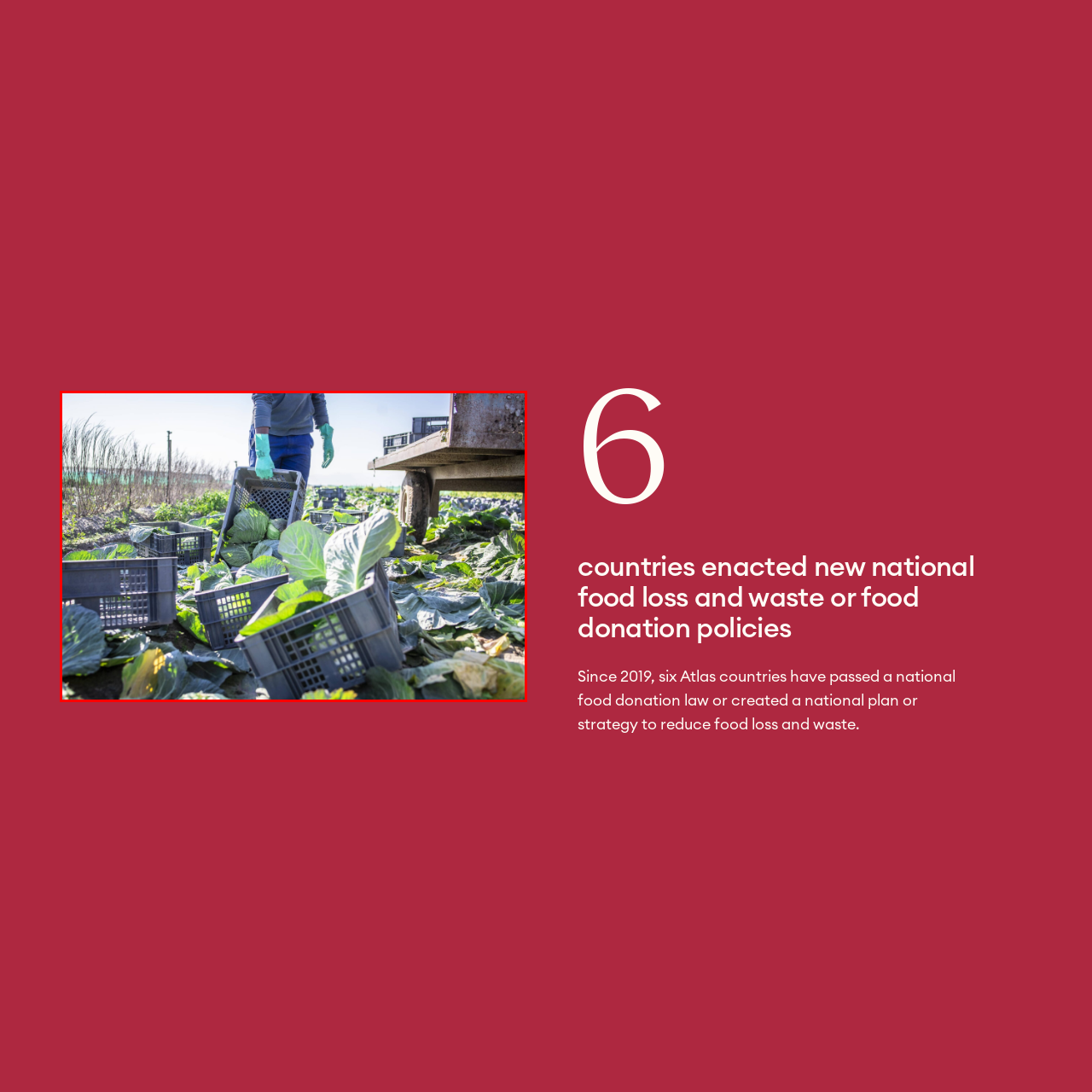Is the agricultural landscape sunlit?
Observe the image within the red bounding box and generate a detailed answer, ensuring you utilize all relevant visual cues.

The caption describes the setting as a 'sunlit agricultural landscape', which suggests that the scene is taking place during the daytime and the sun is shining, illuminating the surroundings.